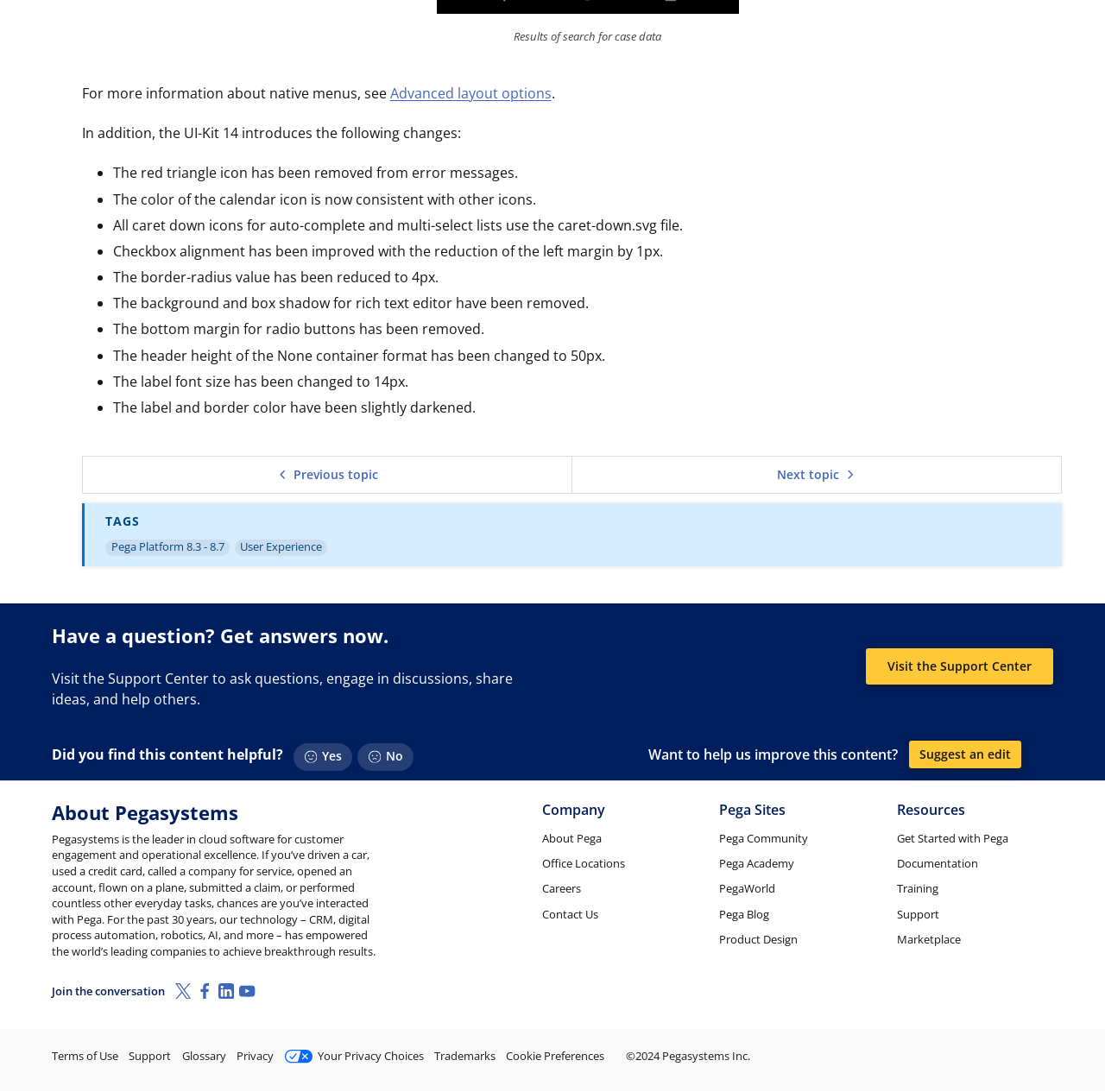Predict the bounding box of the UI element based on the description: "Terms of Use". The coordinates should be four float numbers between 0 and 1, formatted as [left, top, right, bottom].

[0.047, 0.959, 0.112, 0.974]